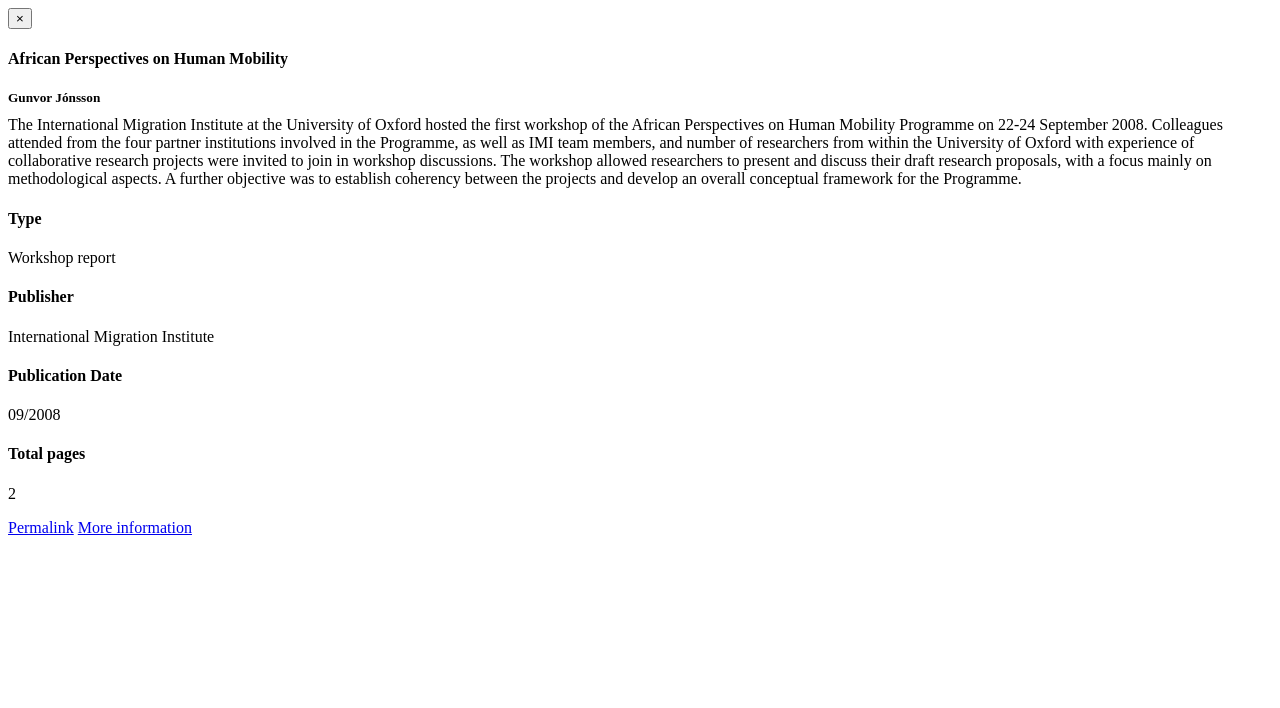What is the publication date of the workshop report?
Using the image, answer in one word or phrase.

09/2008